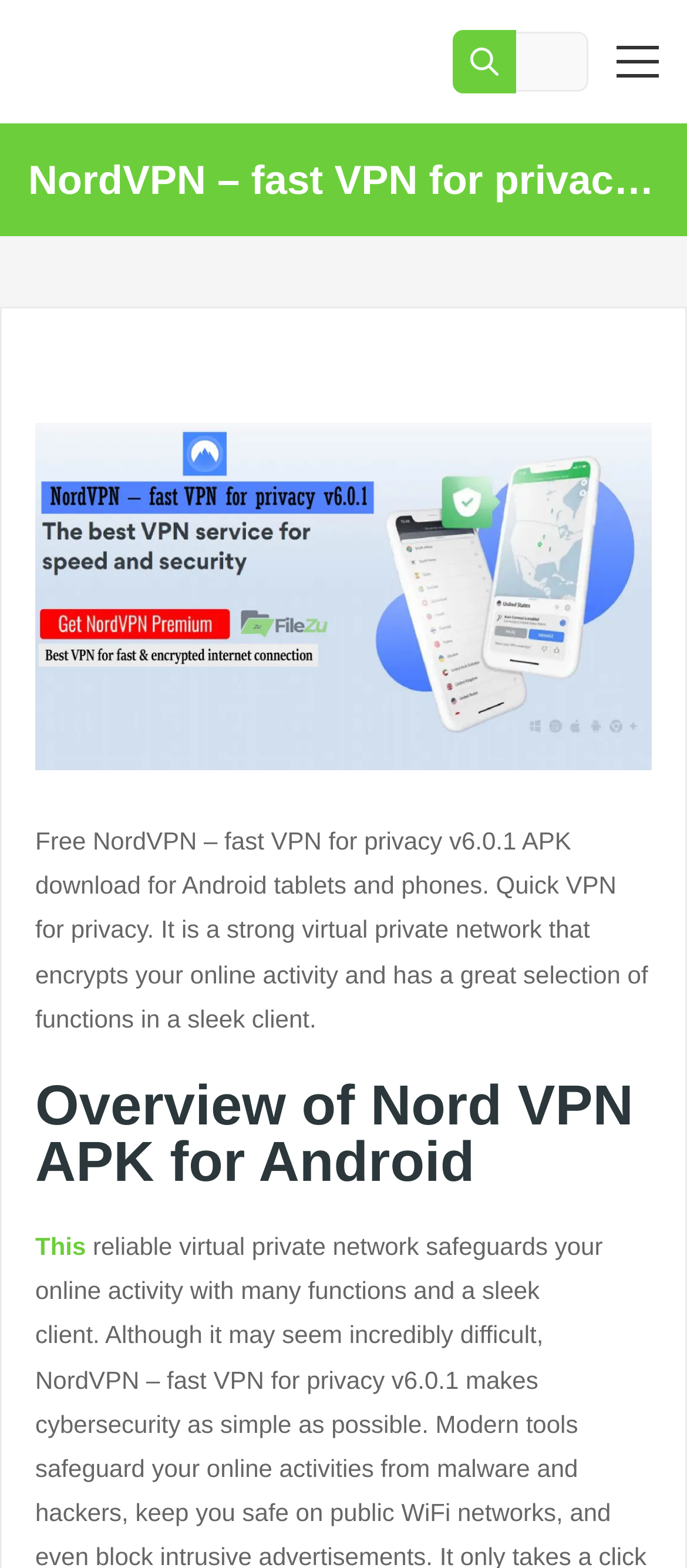What is the design of the NordVPN client?
Give a thorough and detailed response to the question.

The webpage describes the NordVPN client as having a sleek design, implying that the user interface is modern and visually appealing, as stated in the StaticText element.